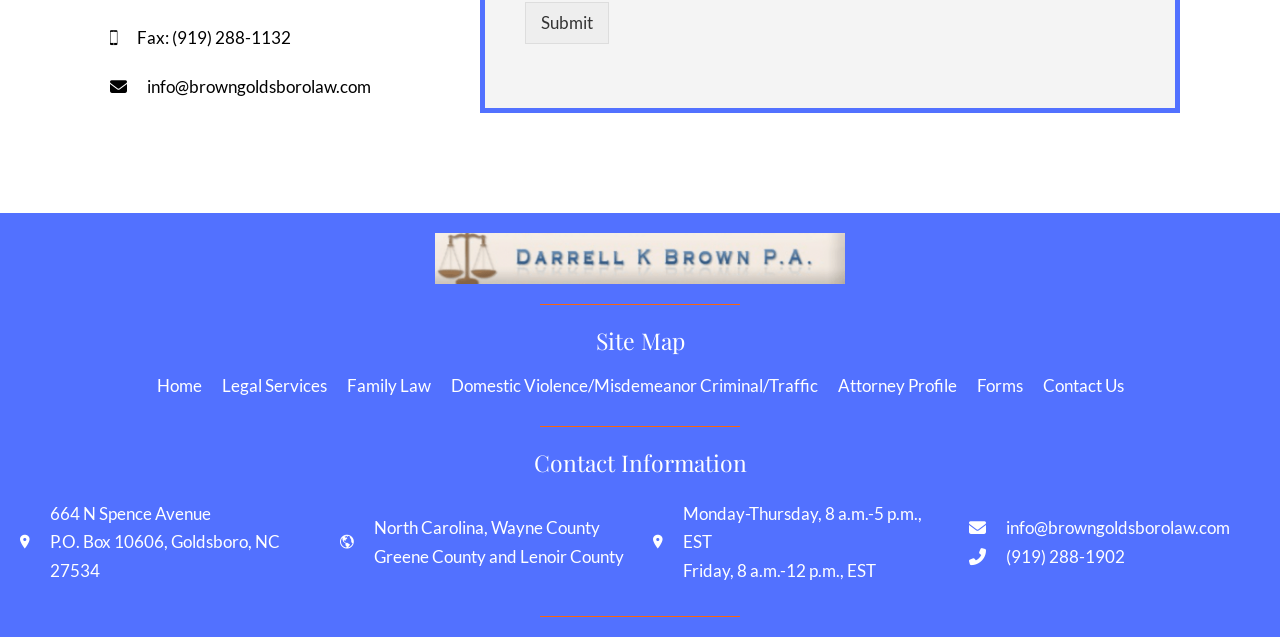Please find the bounding box coordinates of the element that needs to be clicked to perform the following instruction: "Check 'News'". The bounding box coordinates should be four float numbers between 0 and 1, represented as [left, top, right, bottom].

None